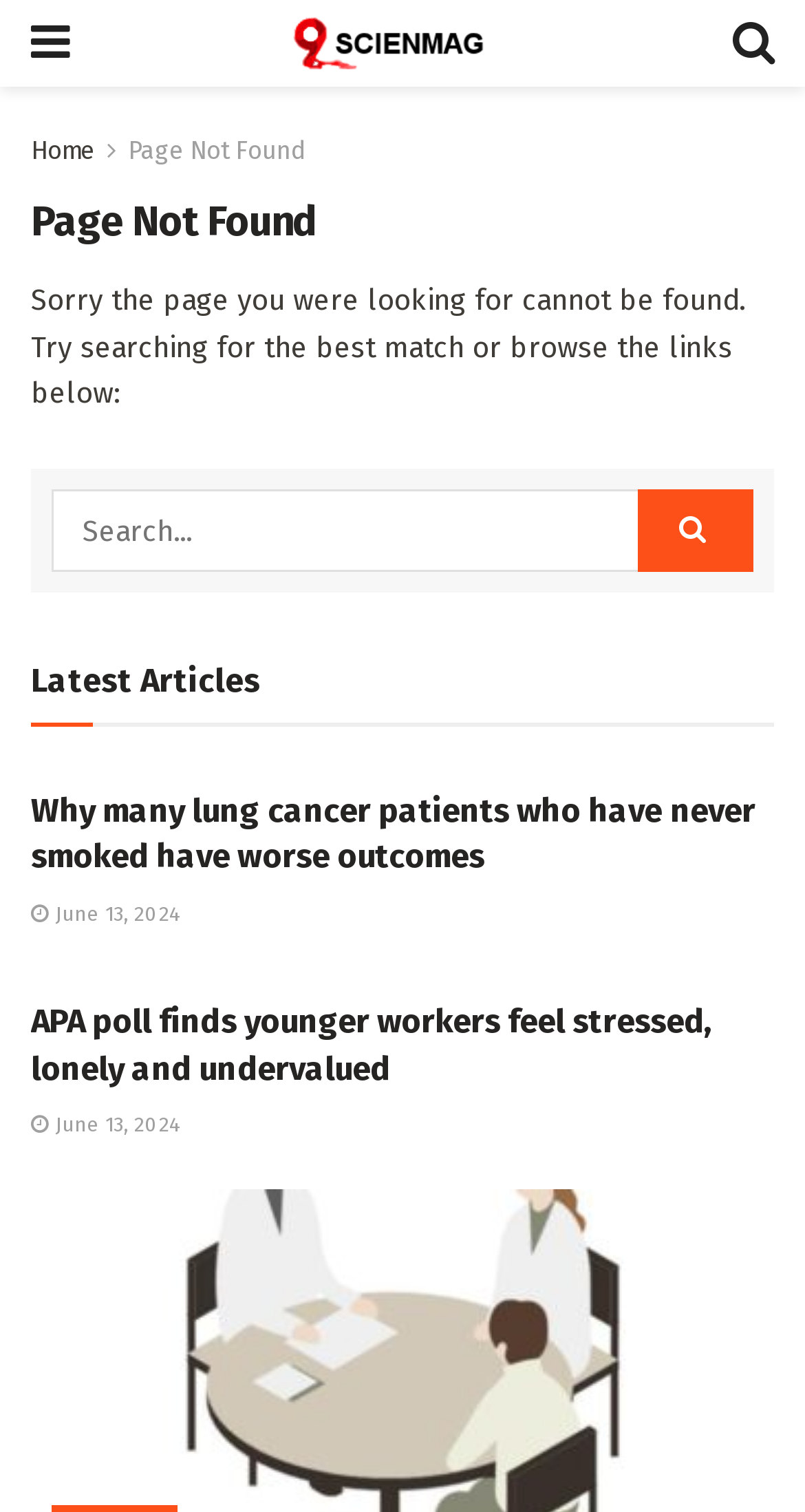What is the category of the first article?
Observe the image and answer the question with a one-word or short phrase response.

CANCER